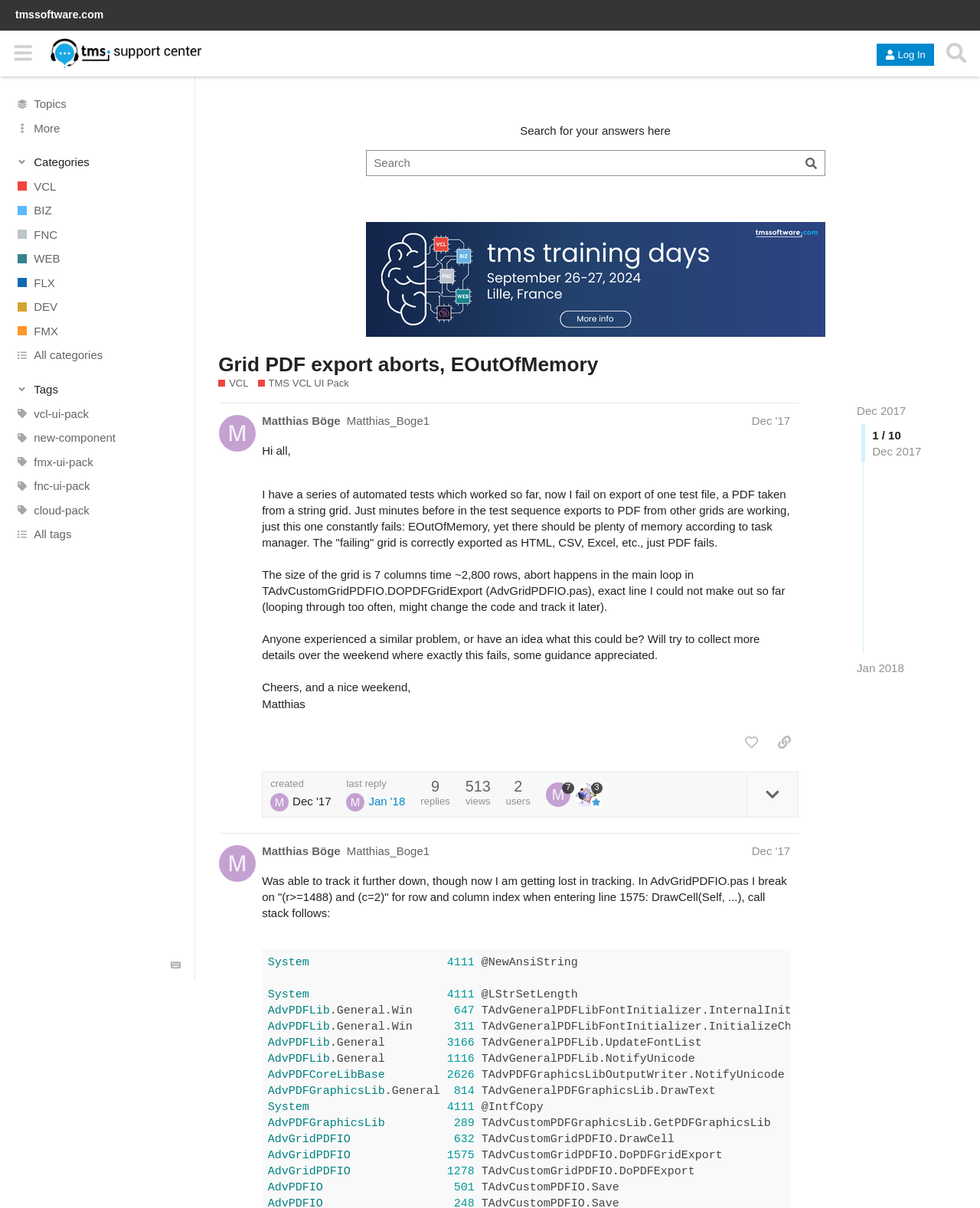Find the bounding box coordinates of the element to click in order to complete the given instruction: "Search for your answers here."

[0.373, 0.124, 0.842, 0.146]